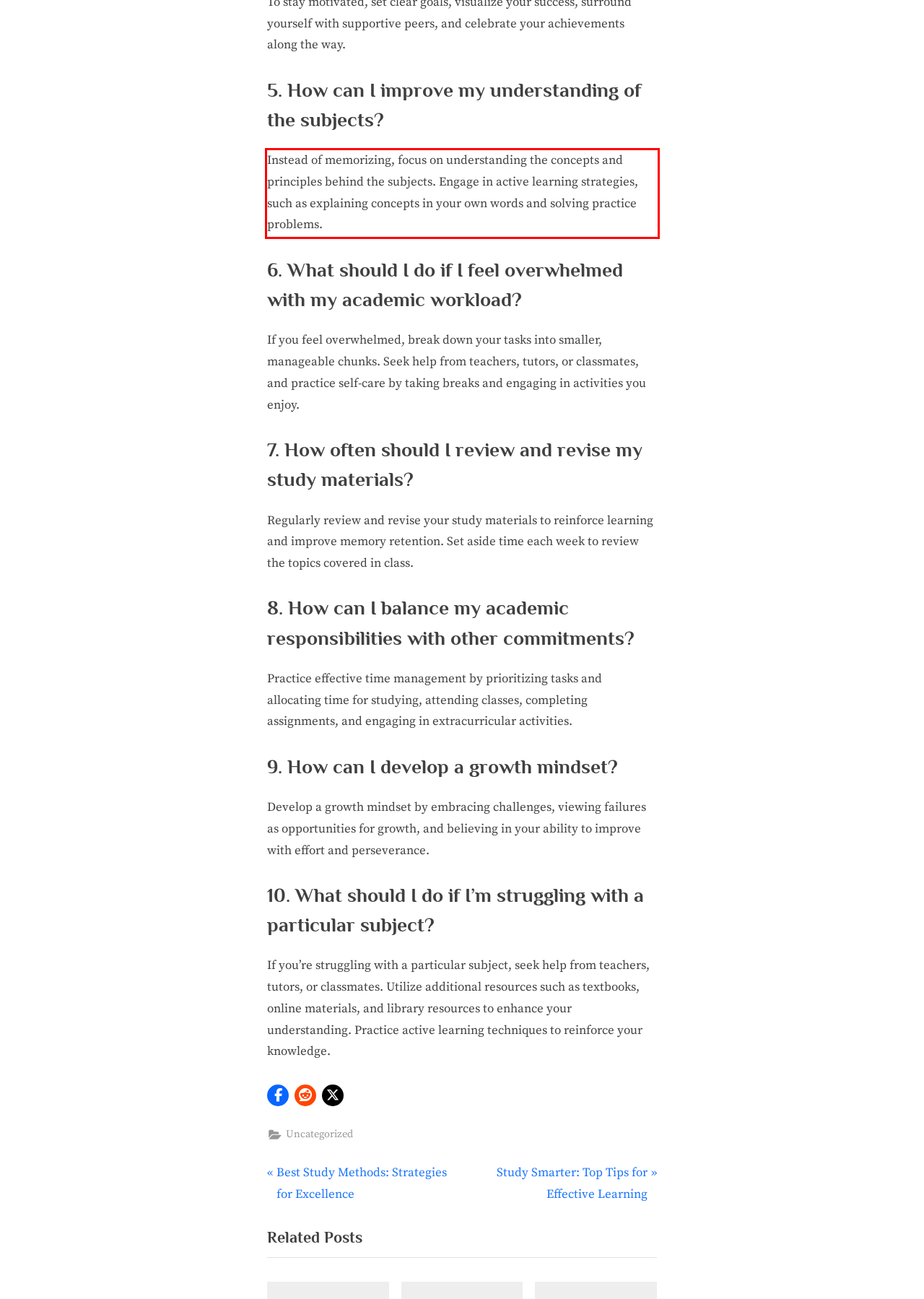Using the provided screenshot, read and generate the text content within the red-bordered area.

Instead of memorizing, focus on understanding the concepts and principles behind the subjects. Engage in active learning strategies, such as explaining concepts in your own words and solving practice problems.